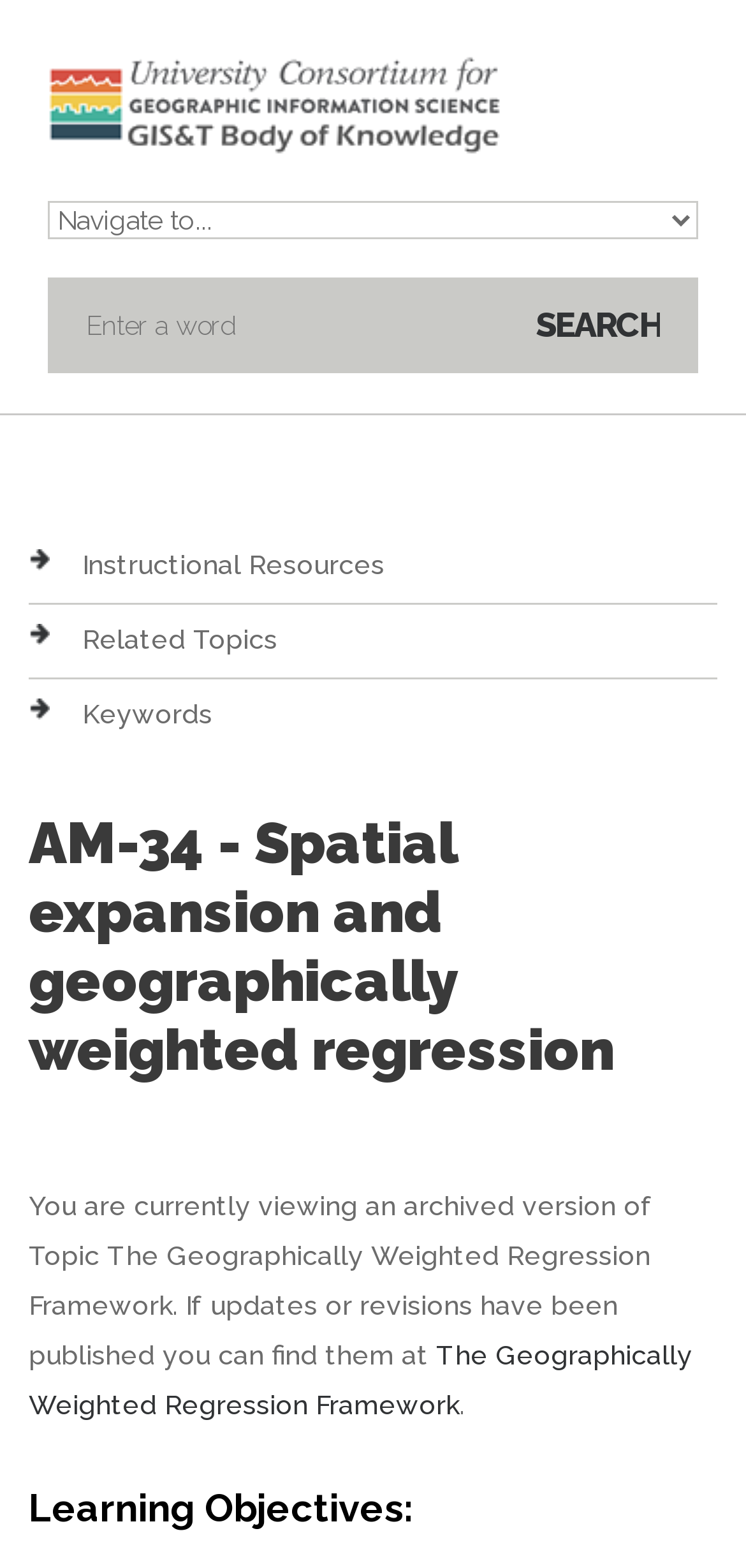Provide the bounding box coordinates of the UI element that matches the description: "title="Home"".

[0.064, 0.04, 0.674, 0.06]